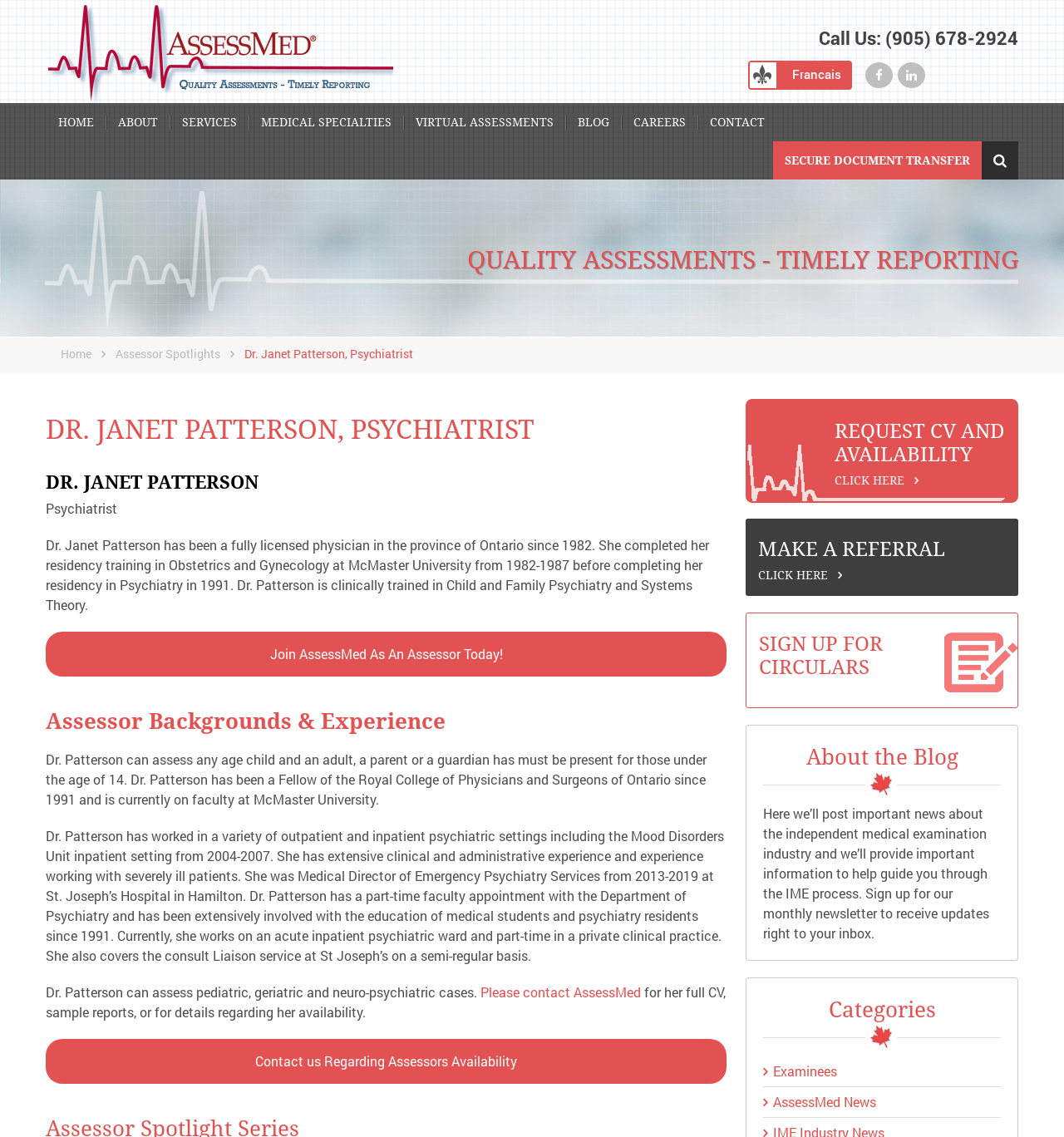Analyze and describe the webpage in a detailed narrative.

This webpage is about Dr. Janet Patterson, a psychiatrist, and her medical assessment services. At the top left corner, there is a logo and a navigation menu with links to different sections of the website, including "Home", "About", "Services", and "Contact". On the top right corner, there is a call-to-action button "Call Us" with a phone number and a search bar.

Below the navigation menu, there is a banner with a heading "QUALITY ASSESSMENTS - TIMELY REPORTING". Underneath the banner, there are two columns of content. The left column has a heading "DR. JANET PATTERSON, PSYCHIATRIST" and a brief biography of Dr. Patterson, including her education, training, and experience. There is also a link to join AssessMed as an assessor.

The right column has a heading "Assessor Backgrounds & Experience" and provides more detailed information about Dr. Patterson's experience and qualifications. There are also links to request her full CV, sample reports, and to contact AssessMed for details about her availability.

Further down the page, there are two buttons to request Dr. Patterson's CV and availability, and to make a referral. There is also a section about the blog, with a heading "About the Blog" and a brief description of the type of content that will be posted. Below that, there is a section with categories of blog posts, including "Examinees" and "AssessMed News".

Throughout the page, there are several links to different sections of the website, as well as a few icons and images, including a small banner at the top of the page and a logo in the navigation menu.